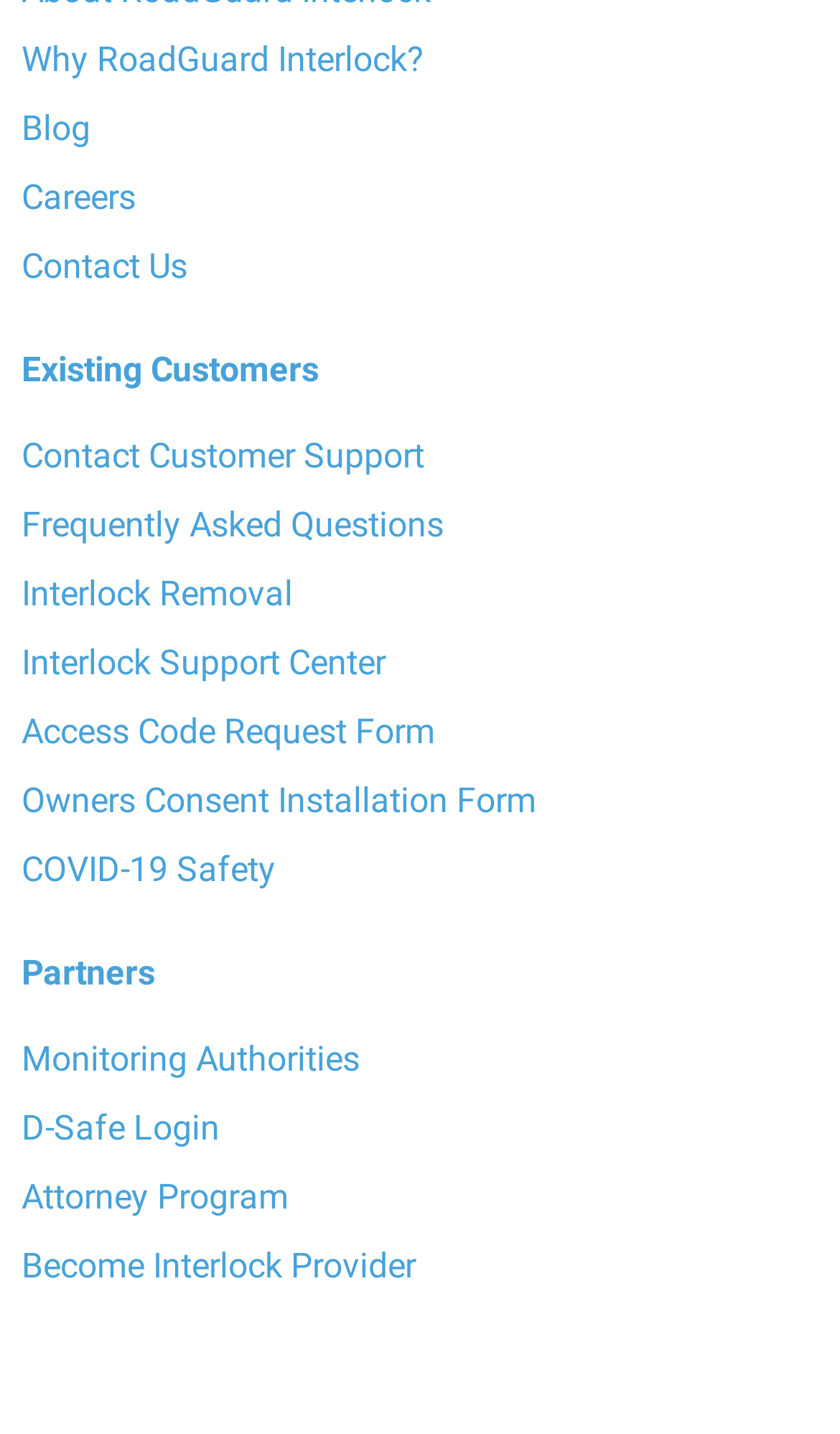What is the last link on the webpage?
Using the image as a reference, answer with just one word or a short phrase.

Become Interlock Provider